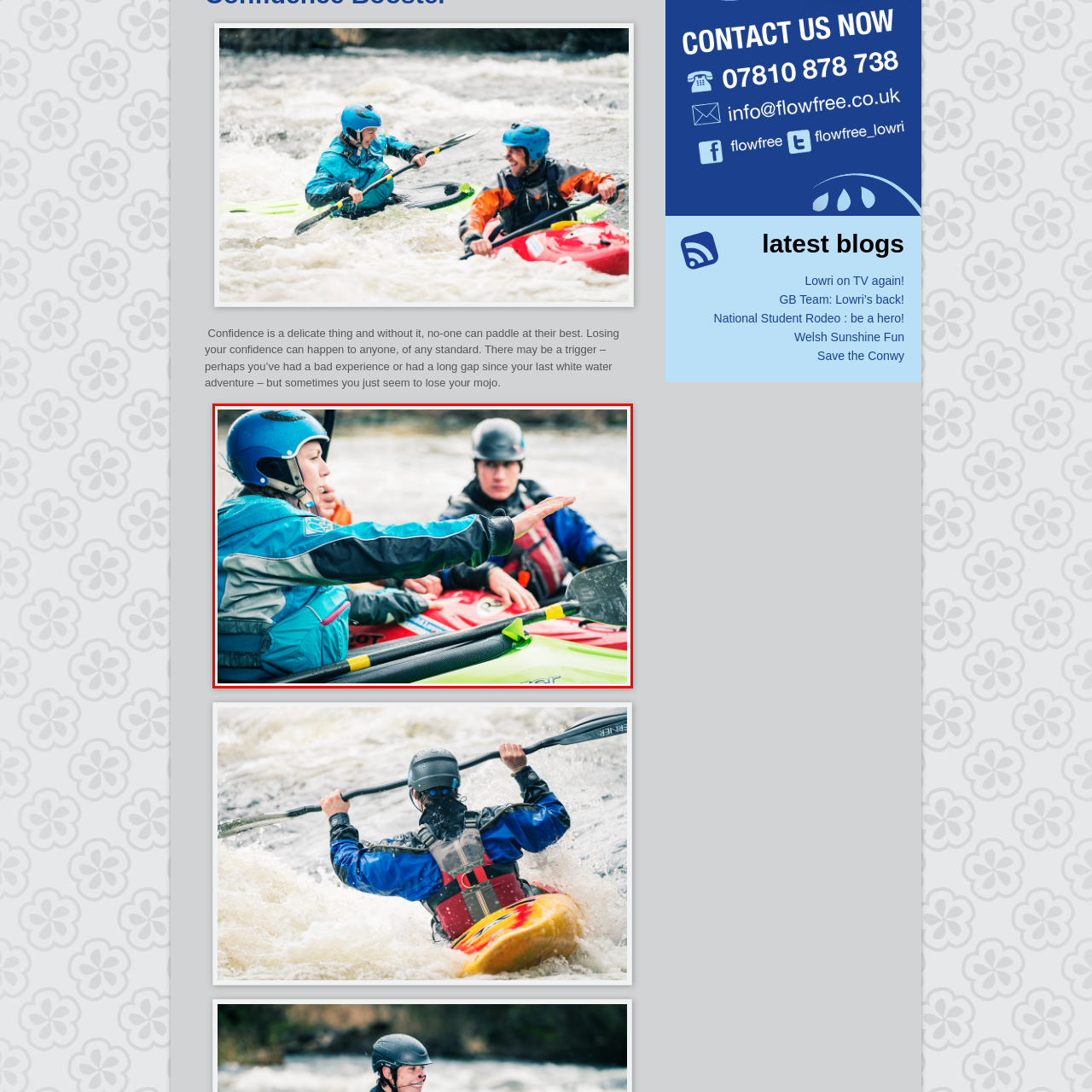Describe the features and objects visible in the red-framed section of the image in detail.

The image depicts a group of paddlers engaged in a coaching or instructional moment on the water. One individual, wearing a vibrant blue helmet and a matching waterproof jacket, is animatedly gesturing with their hand raised, likely to convey a point or give guidance to the others around them. The scene includes colorful kayaks—two prominently red and one green—indicating a dynamic outdoor environment, possibly during a training session or preparation for a white-water adventure. The focus on communication highlights the importance of teamwork and confidence in paddling, reflecting the essence of enjoying and mastering skills in water sports.